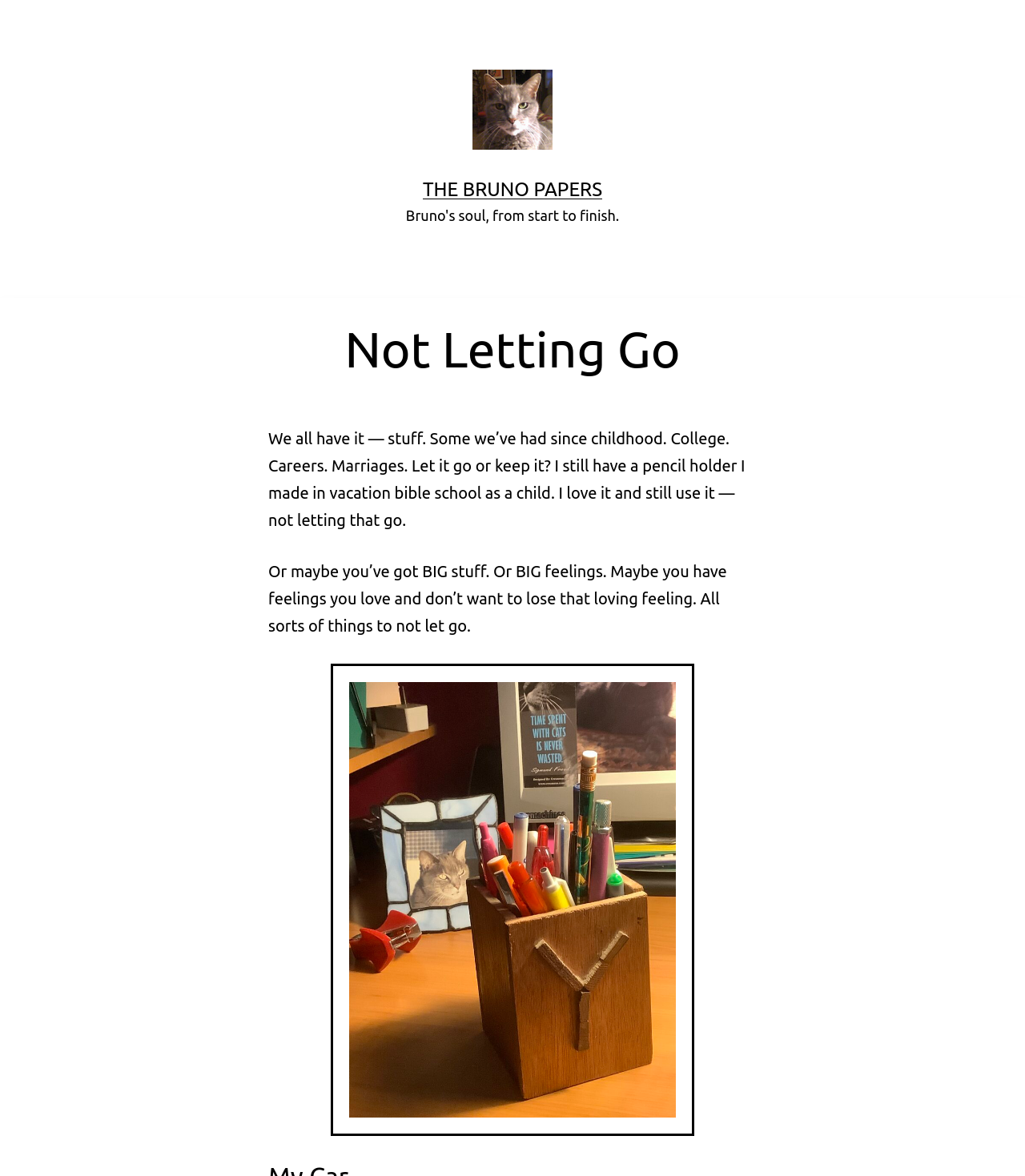What is the theme of the webpage?
Based on the image, answer the question in a detailed manner.

The webpage's theme is about not letting go of things, feelings, or memories, as indicated by the text 'Not Letting Go' and the subsequent paragraphs discussing the idea of holding onto things from childhood, college, careers, and marriages.